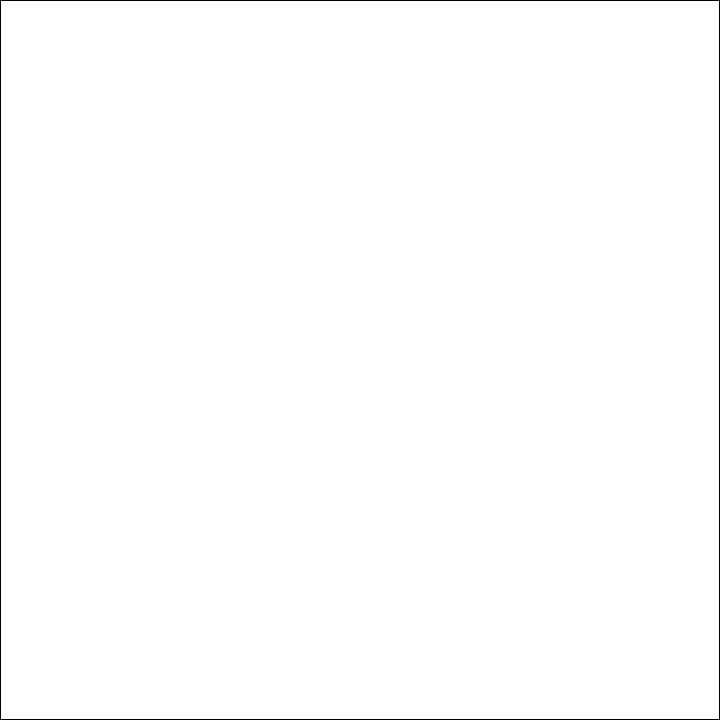Thoroughly describe the content and context of the image.

This image depicts uneaten pumpkin seeds left on top of a compost pile, showcasing the remnants of a pumpkin after it has been partially consumed over a month during a record drought. The surrounding area suggests signs of wildlife activity, particularly noting that chipmunks, likely the culprits, usually would have devoured the seeds. The image invites curiosity about why these seeds remain untouched, possibly hinting that they may be empty or less appealing to the critters. The overall scene reflects a blend of nature's processes and the ongoing dialogue of sustainability in gardening practices.